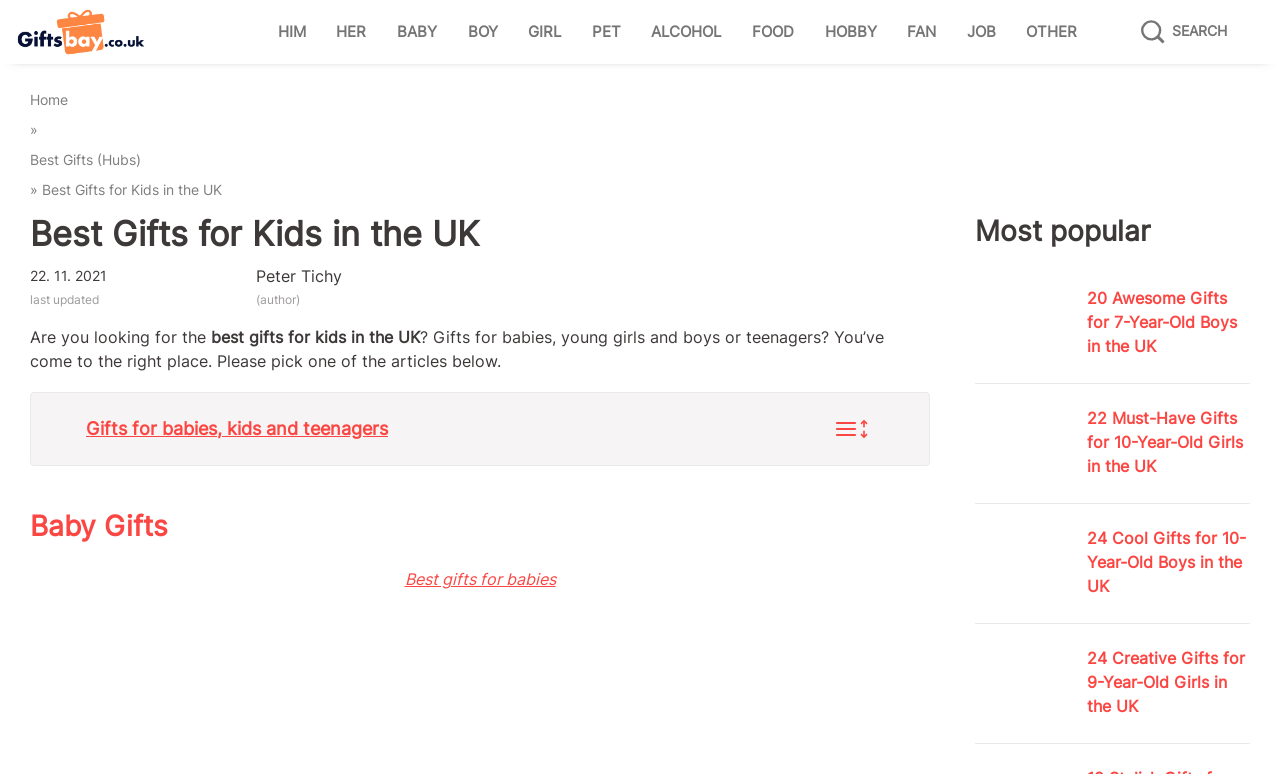Describe the entire webpage, focusing on both content and design.

This webpage is about finding the best gifts for kids in the UK. At the top, there is a logo and a navigation menu with links to different categories, including "HIM", "HER", "BABY", "BOY", "GIRL", "PET", "ALCOHOL", "FOOD", "HOBBY", "FAN", "JOB", and "OTHER". Below the navigation menu, there is a search bar with a "SEARCH" button.

The main content of the page is divided into sections. The first section has a heading "Best Gifts for Kids in the UK" and a subheading "22. 11. 2021 last updated" with an author's name and image. Below this, there is a paragraph of text that explains the purpose of the page, which is to help users find the best gifts for kids in the UK.

The next section is titled "Gifts for babies, kids and teenagers" and has two images. Below this, there are several articles listed, each with a heading, a link, and an image. The articles are categorized under "Baby Gifts", "Most popular", and each article has a title, such as "20 Awesome Gifts for 7-Year-Old Boys in the UK", "22 Must-Have Gifts for 10-Year-Old Girls in the UK", and "24 Cool Gifts for 10-Year-Old Boys in the UK".